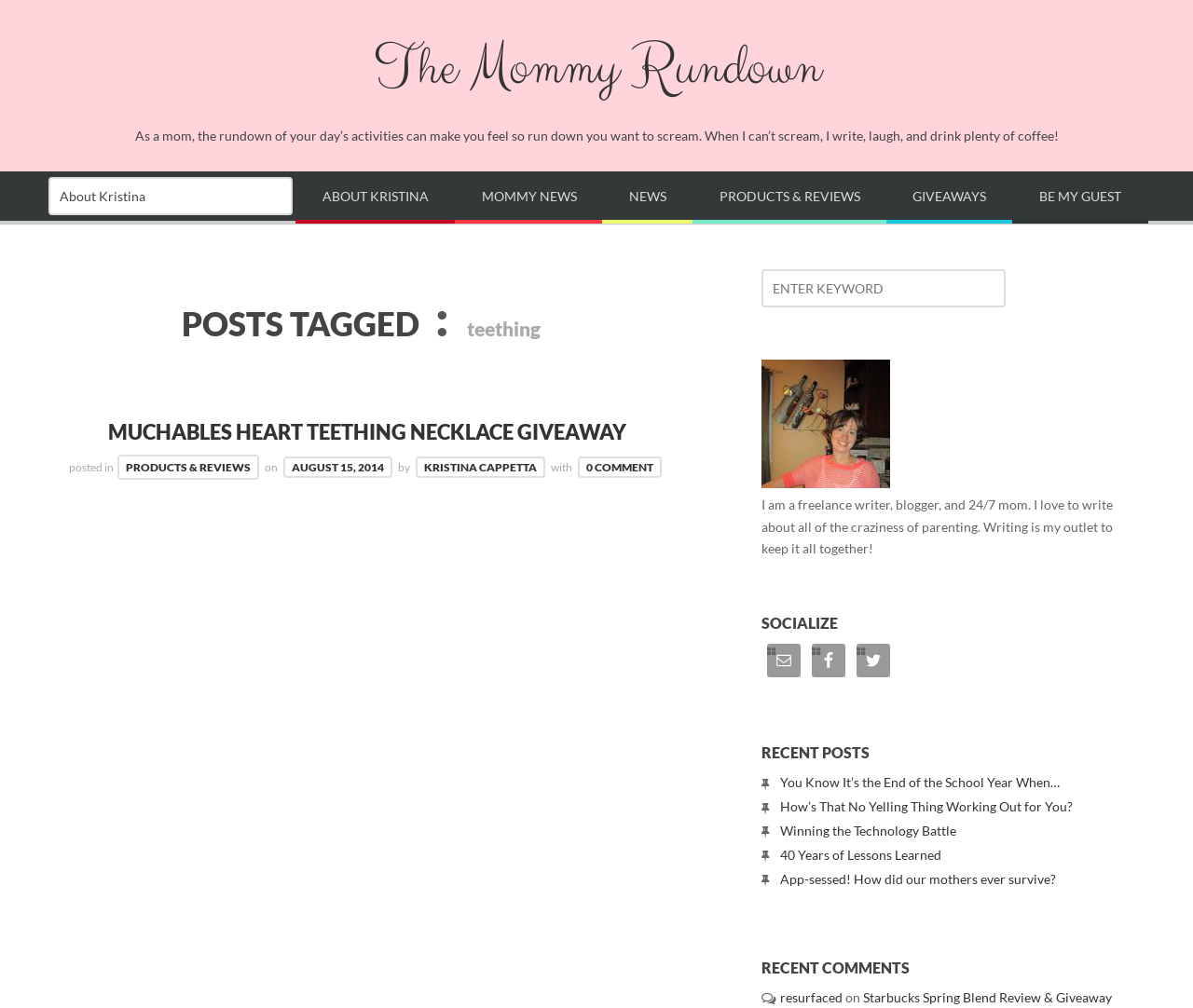Calculate the bounding box coordinates for the UI element based on the following description: "Email". Ensure the coordinates are four float numbers between 0 and 1, i.e., [left, top, right, bottom].

[0.643, 0.638, 0.671, 0.672]